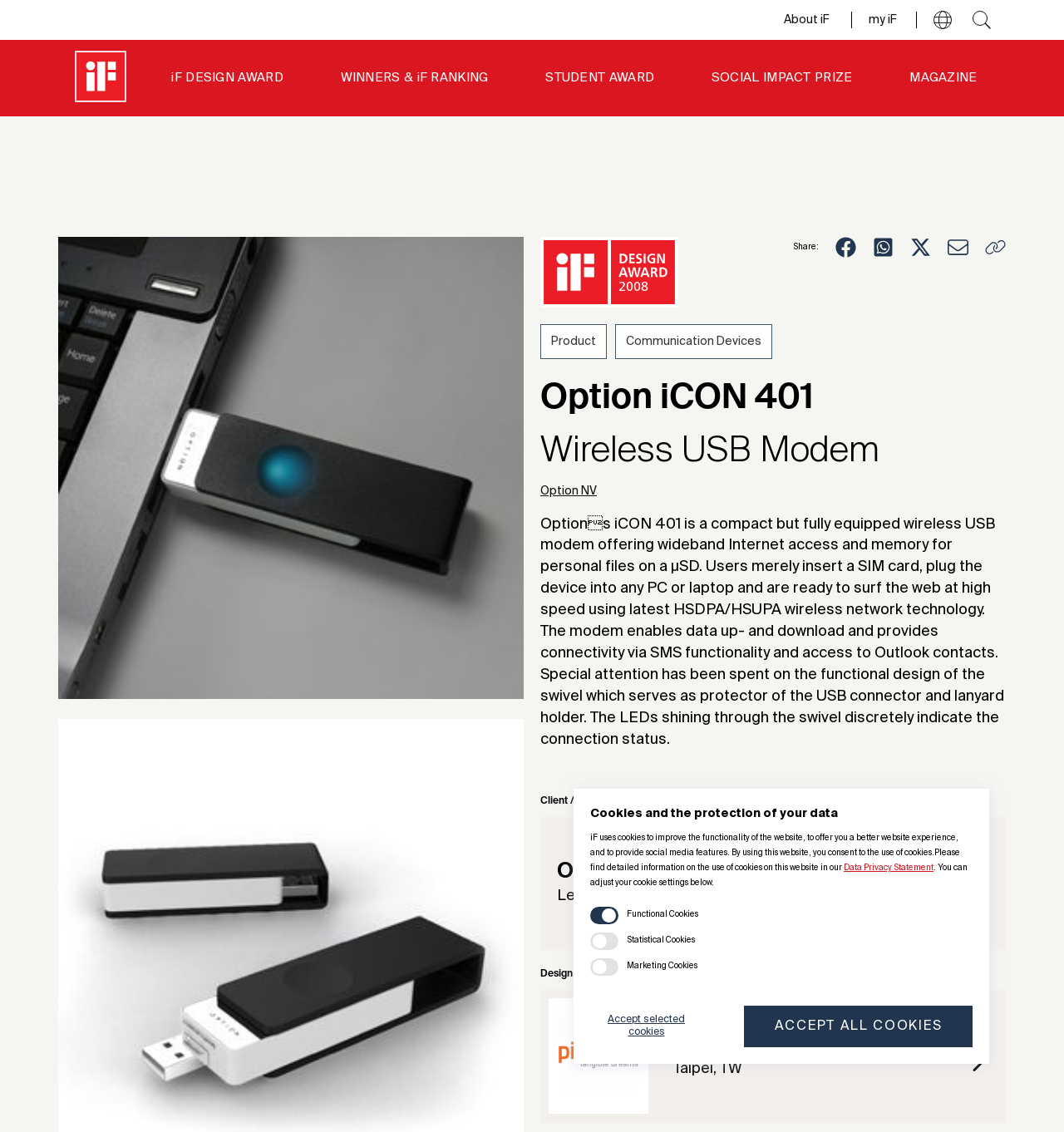Find the main header of the webpage and produce its text content.

Option iCON 401